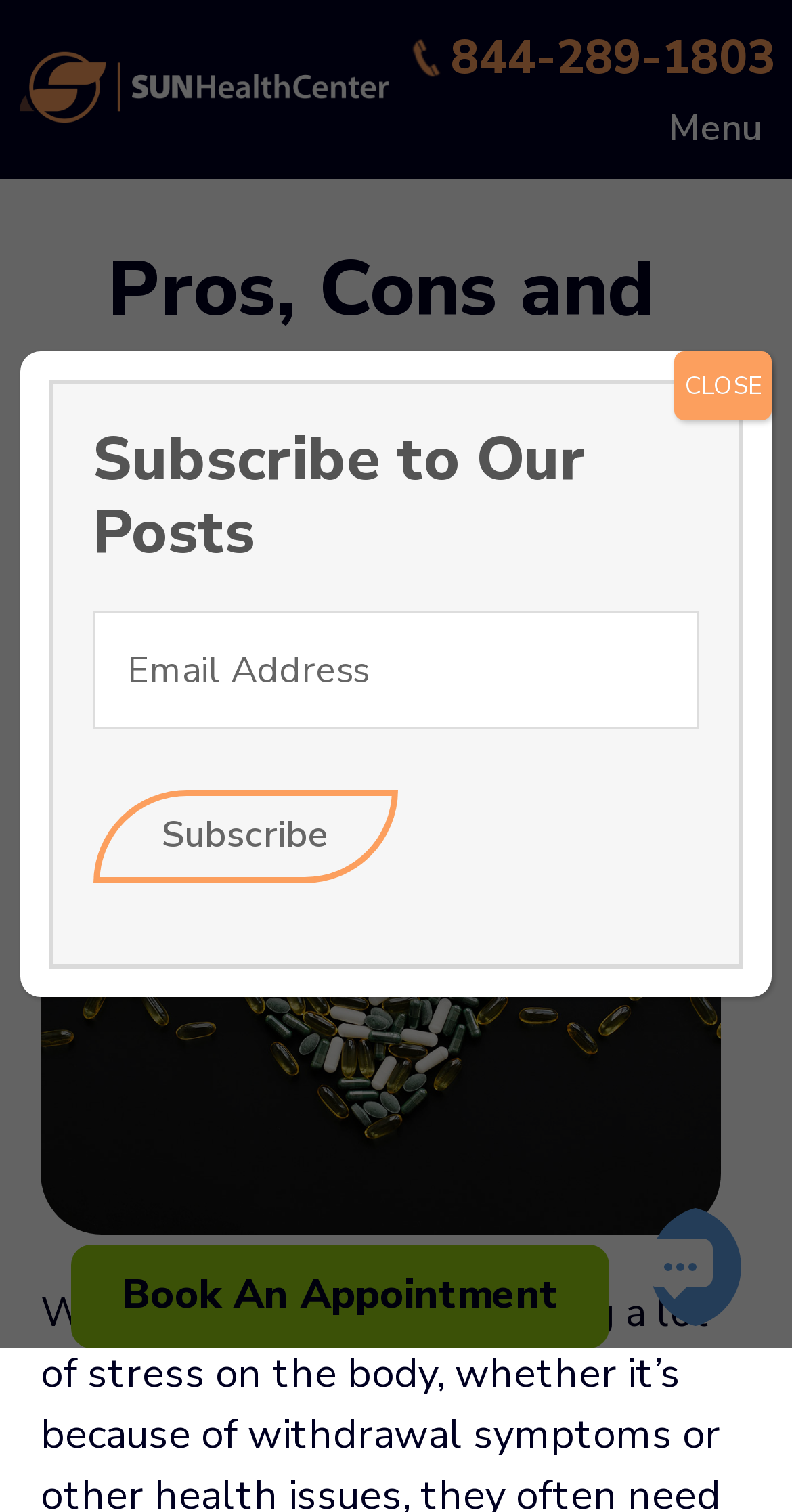Find the bounding box coordinates for the element that must be clicked to complete the instruction: "Close the dialog". The coordinates should be four float numbers between 0 and 1, indicated as [left, top, right, bottom].

[0.852, 0.232, 0.975, 0.278]